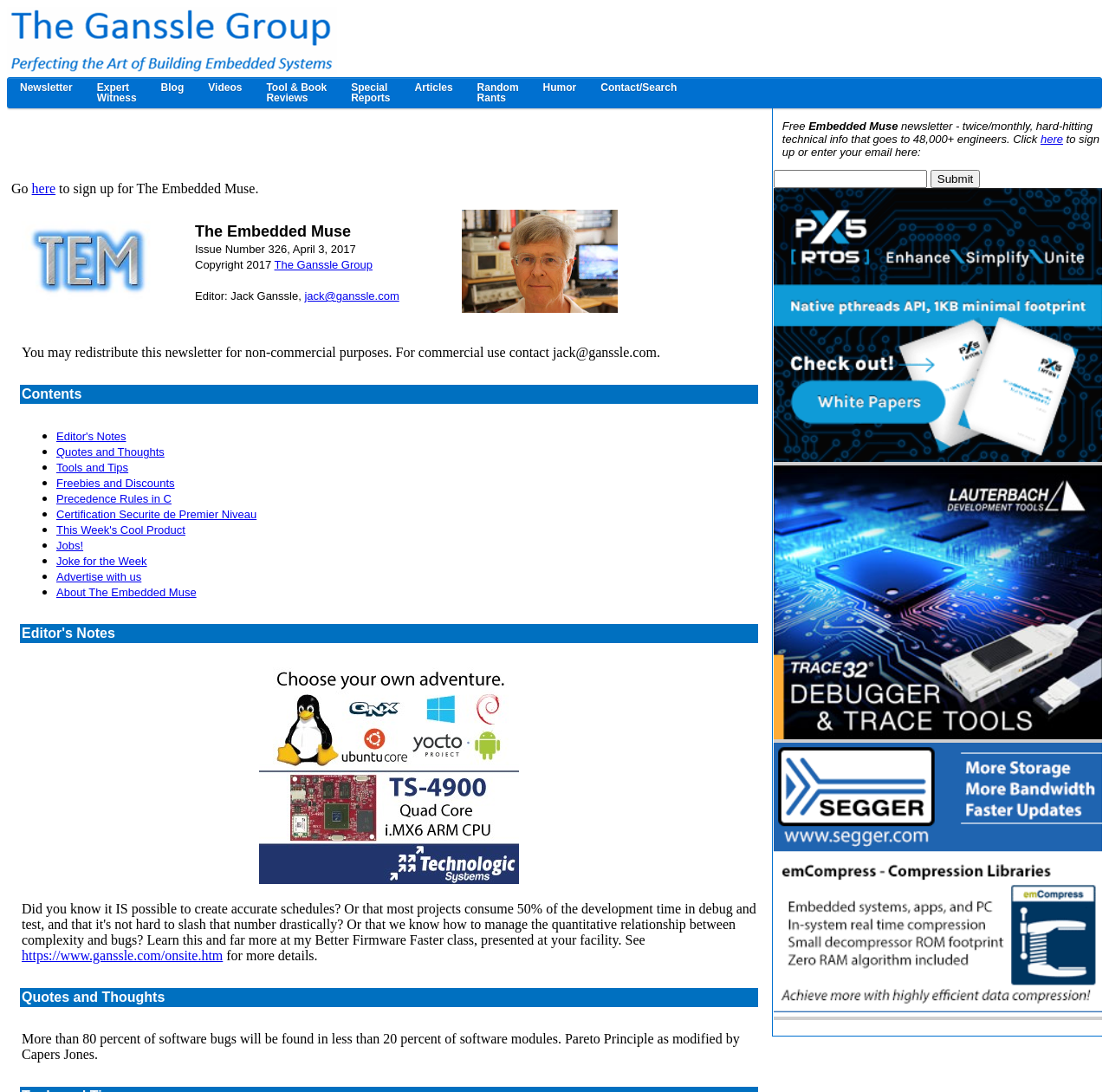Find the bounding box coordinates of the clickable element required to execute the following instruction: "Click the 'here' link to sign up for The Embedded Muse.". Provide the coordinates as four float numbers between 0 and 1, i.e., [left, top, right, bottom].

[0.029, 0.166, 0.05, 0.179]